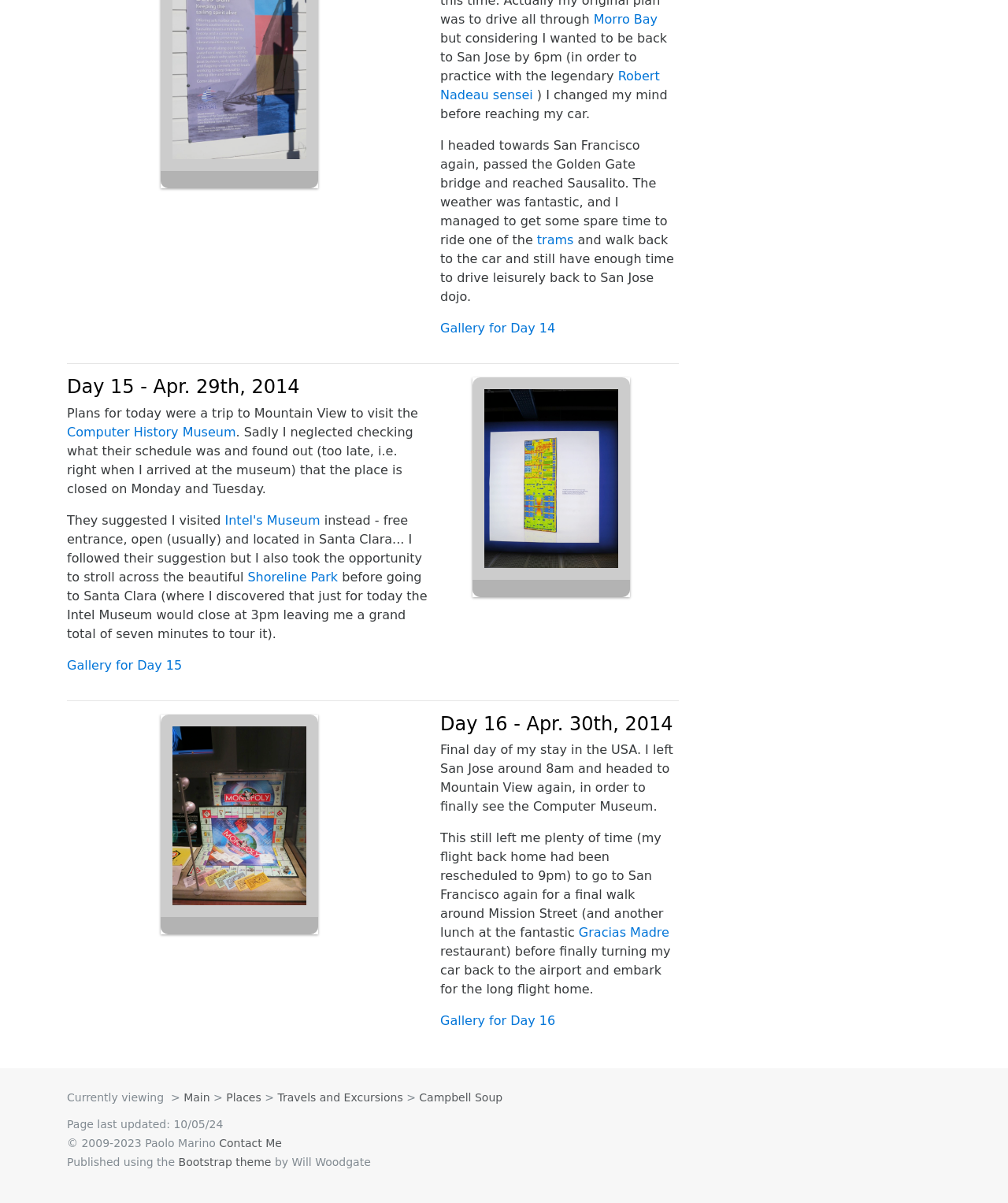Mark the bounding box of the element that matches the following description: "Morro Bay".

[0.589, 0.01, 0.652, 0.022]